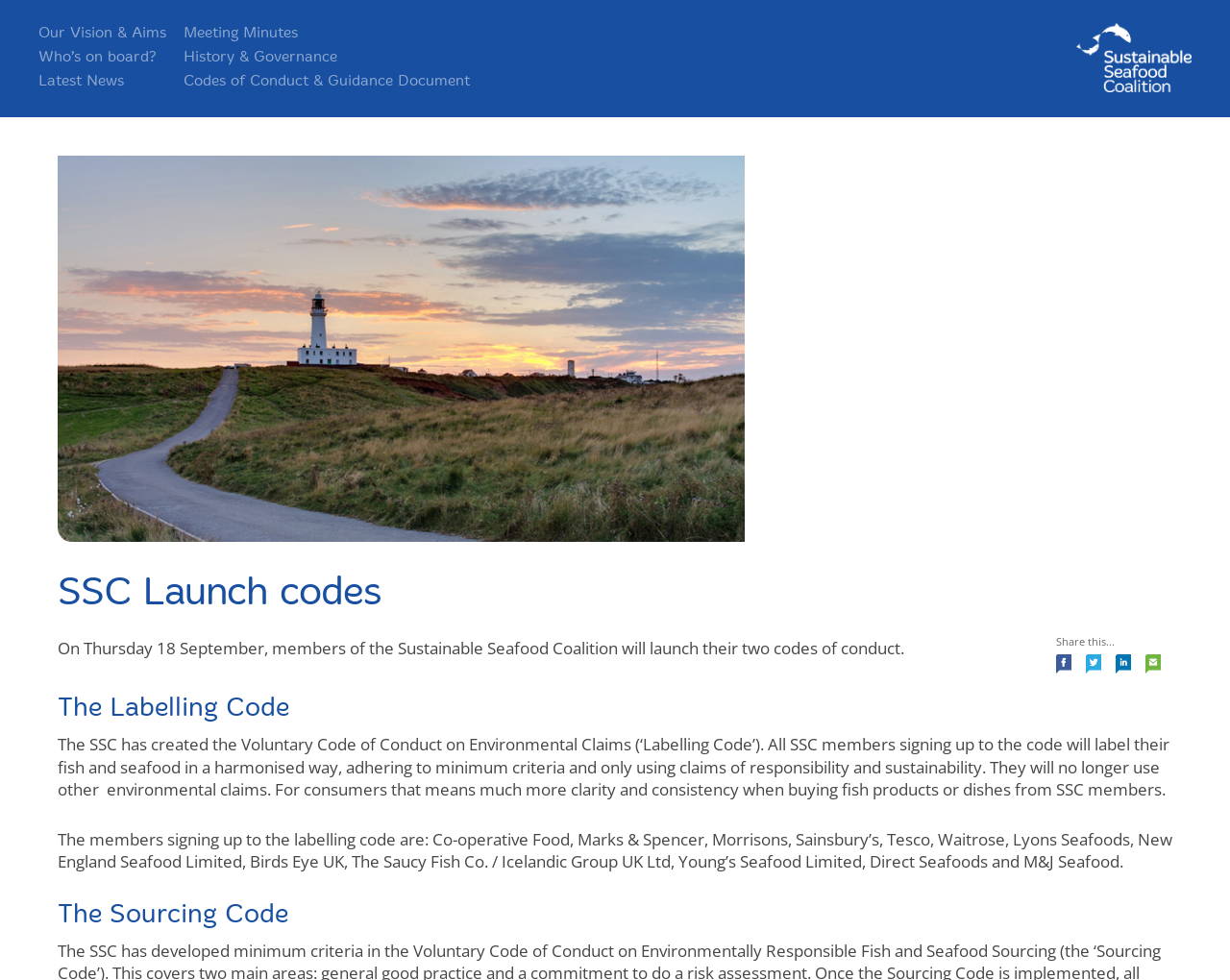Please identify the coordinates of the bounding box for the clickable region that will accomplish this instruction: "Click on 'Who’s on board?'".

[0.031, 0.05, 0.127, 0.069]